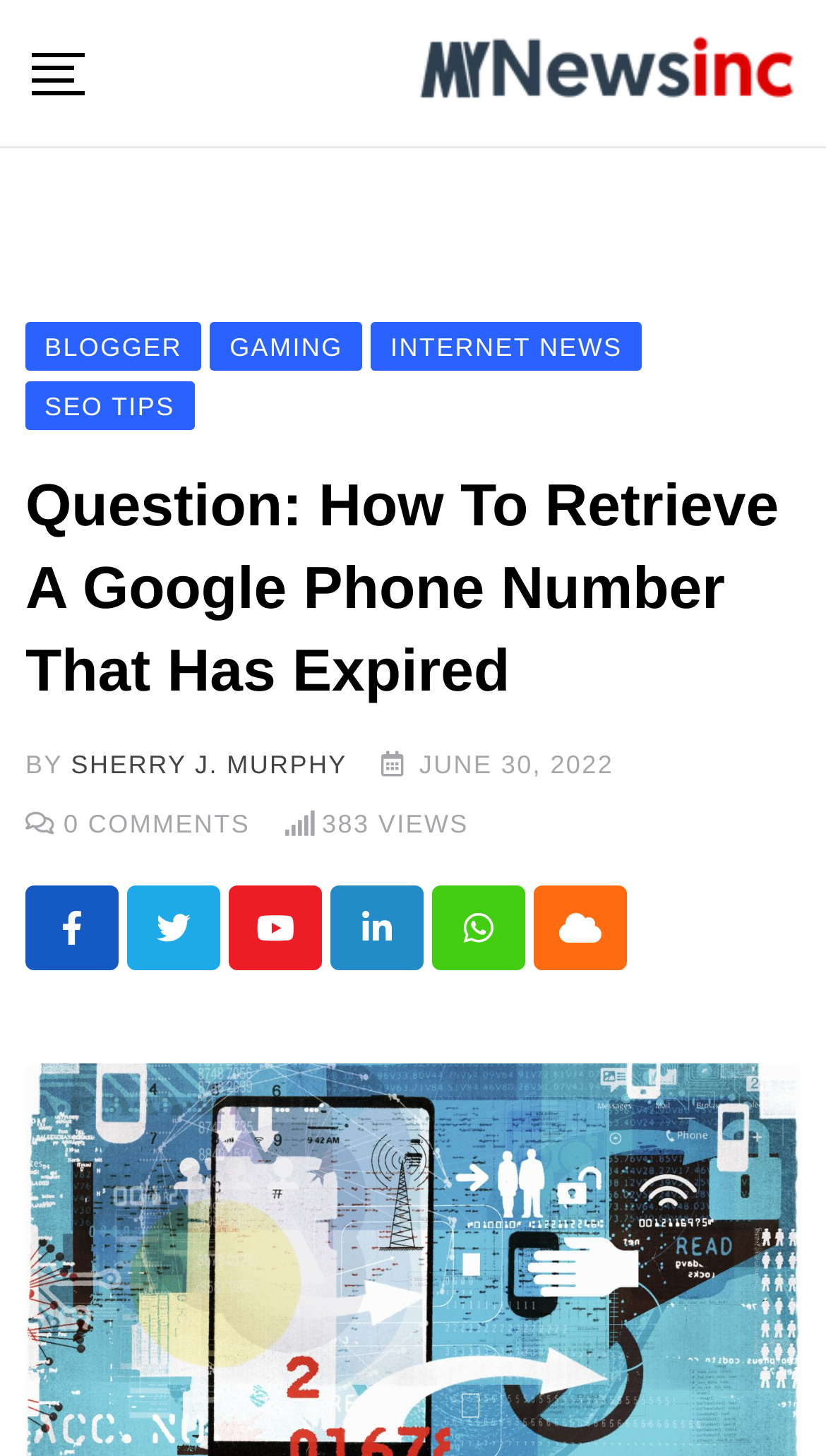Locate the bounding box coordinates of the item that should be clicked to fulfill the instruction: "Click on the Youtube icon".

[0.277, 0.608, 0.39, 0.666]